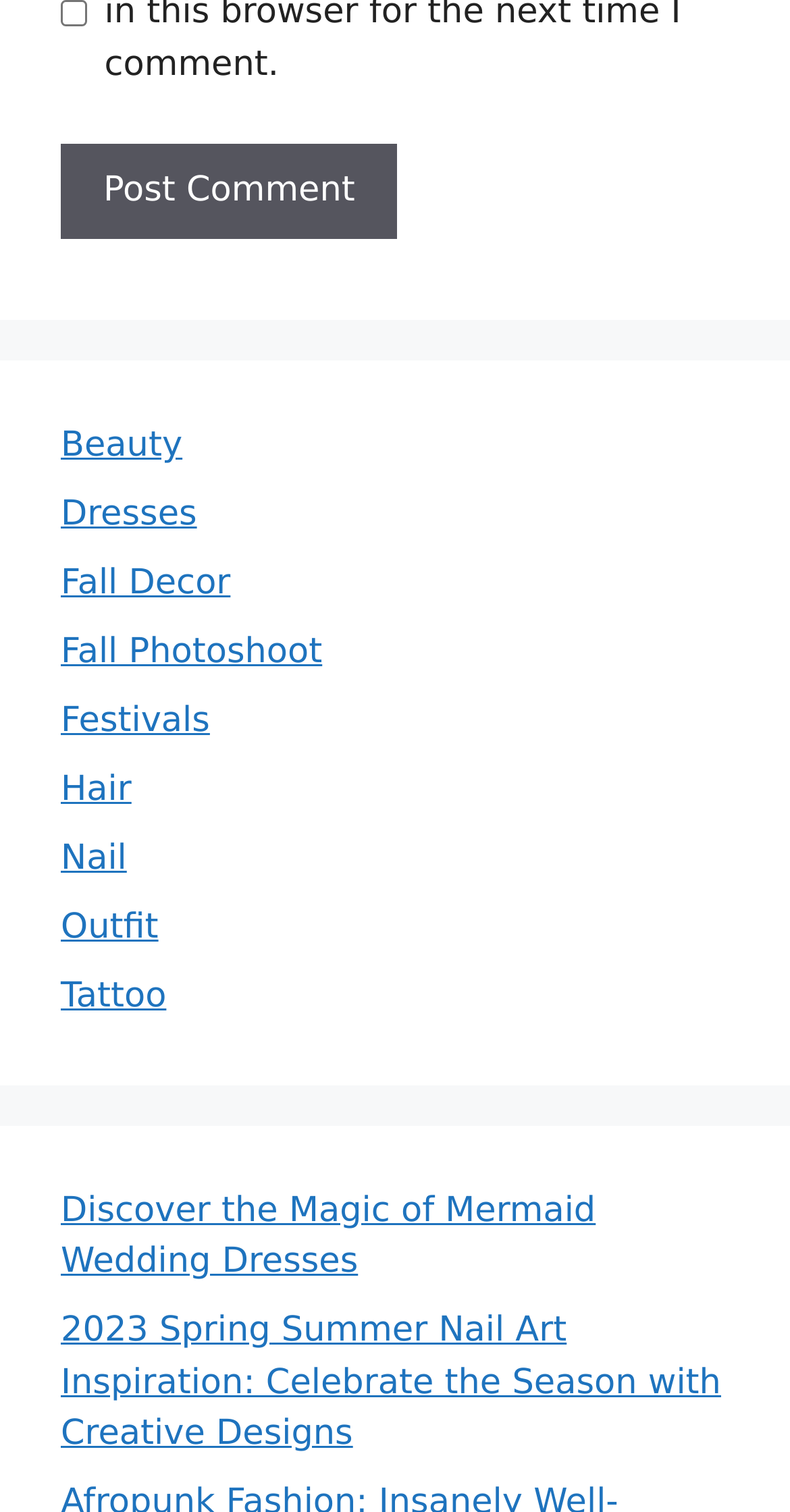Bounding box coordinates are specified in the format (top-left x, top-left y, bottom-right x, bottom-right y). All values are floating point numbers bounded between 0 and 1. Please provide the bounding box coordinate of the region this sentence describes: Fall Decor

[0.077, 0.373, 0.292, 0.399]